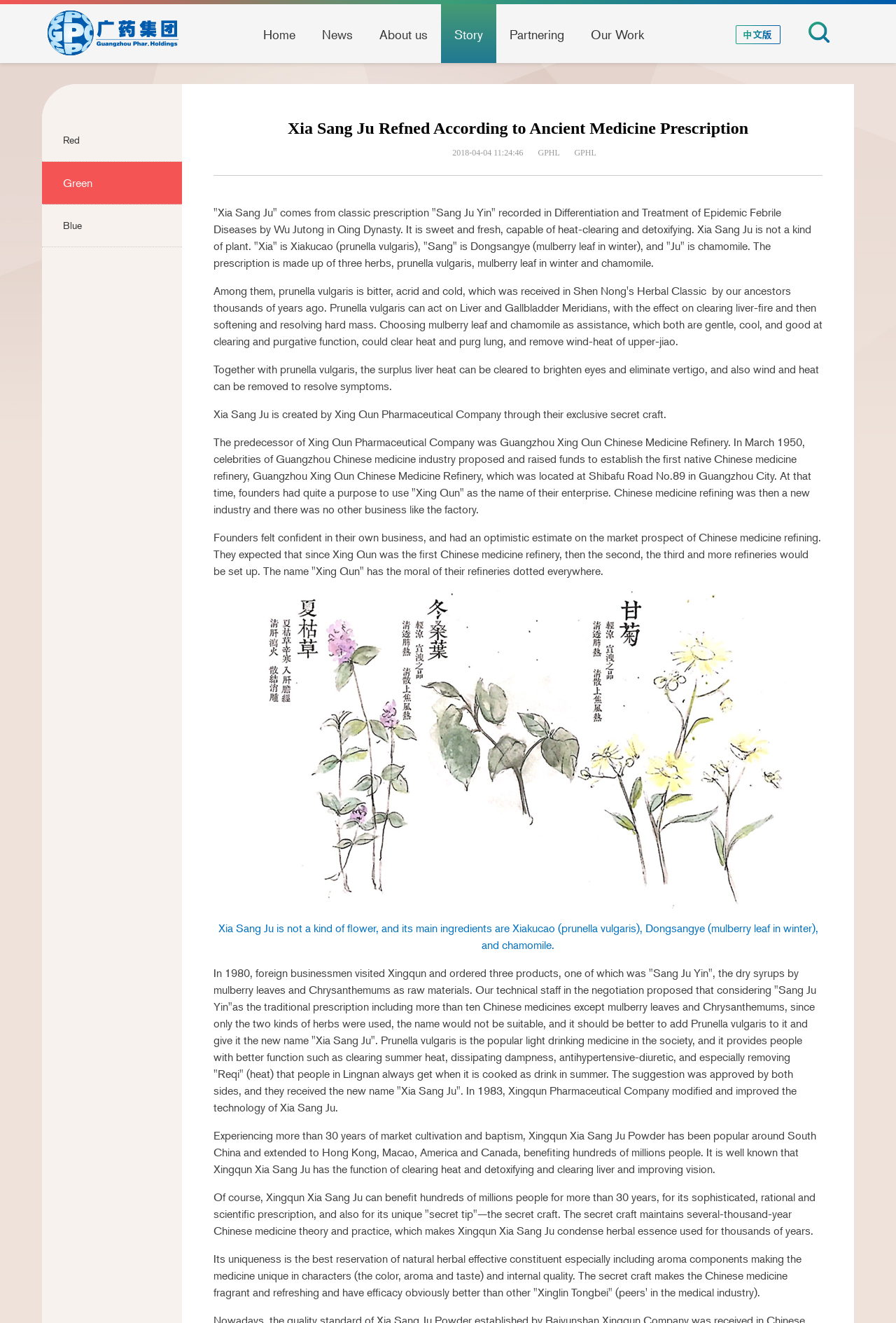What are the main ingredients of Xia Sang Ju?
Can you give a detailed and elaborate answer to the question?

According to the webpage, Xia Sang Ju is not a kind of flower, and its main ingredients are Xiakucao (prunella vulgaris), Dongsangye (mulberry leaf in winter), and chamomile.